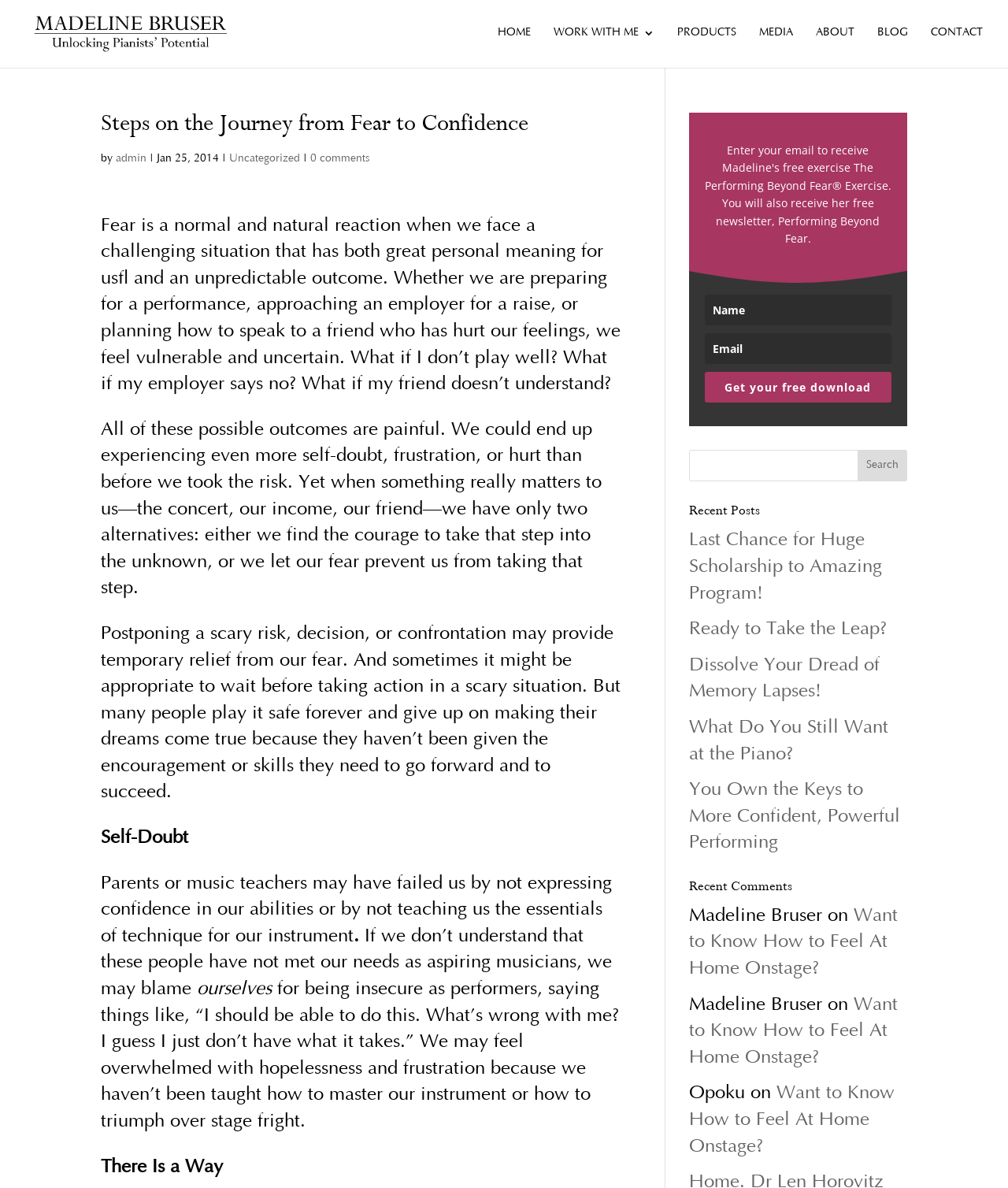Please locate the bounding box coordinates of the element's region that needs to be clicked to follow the instruction: "Search for something". The bounding box coordinates should be provided as four float numbers between 0 and 1, i.e., [left, top, right, bottom].

[0.683, 0.379, 0.9, 0.405]